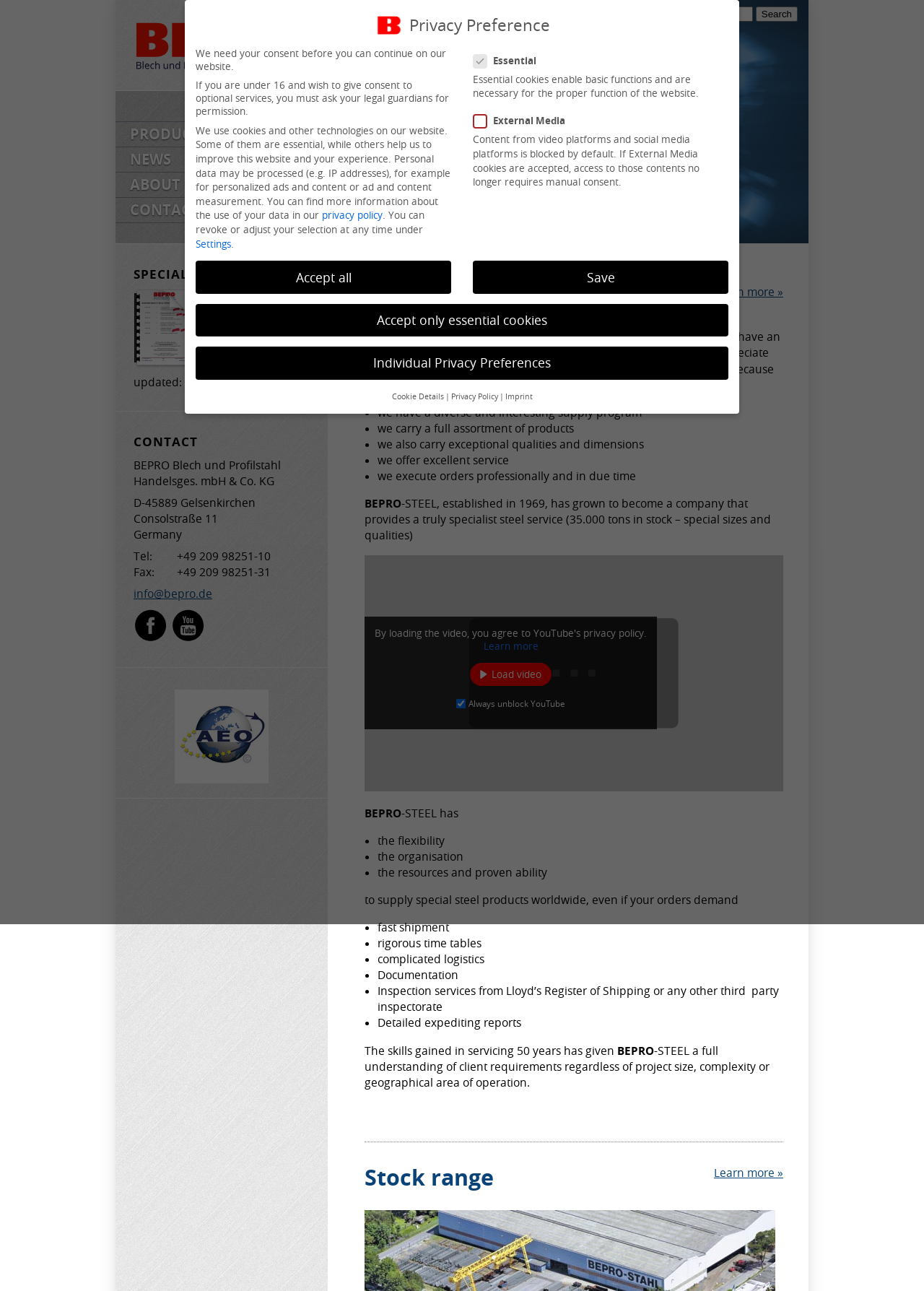Determine the bounding box coordinates of the region I should click to achieve the following instruction: "View special offers". Ensure the bounding box coordinates are four float numbers between 0 and 1, i.e., [left, top, right, bottom].

[0.14, 0.221, 0.33, 0.287]